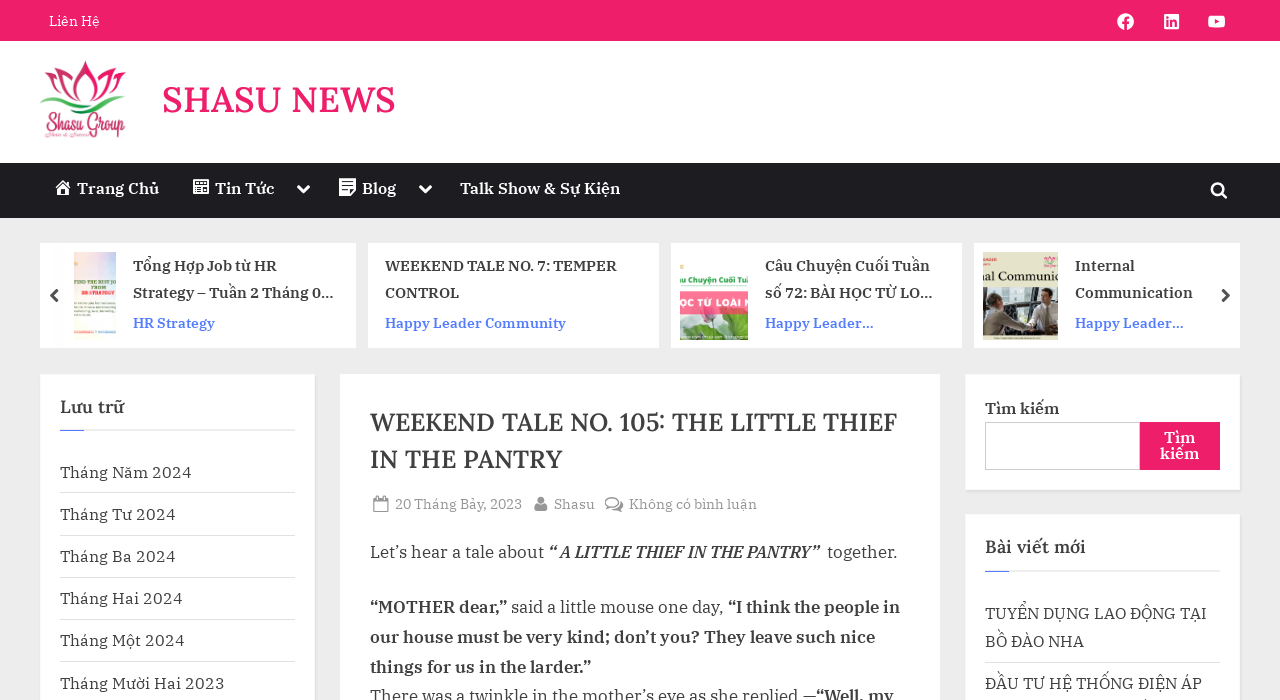Please identify and generate the text content of the webpage's main heading.

WEEKEND TALE NO. 105: THE LITTLE THIEF IN THE PANTRY